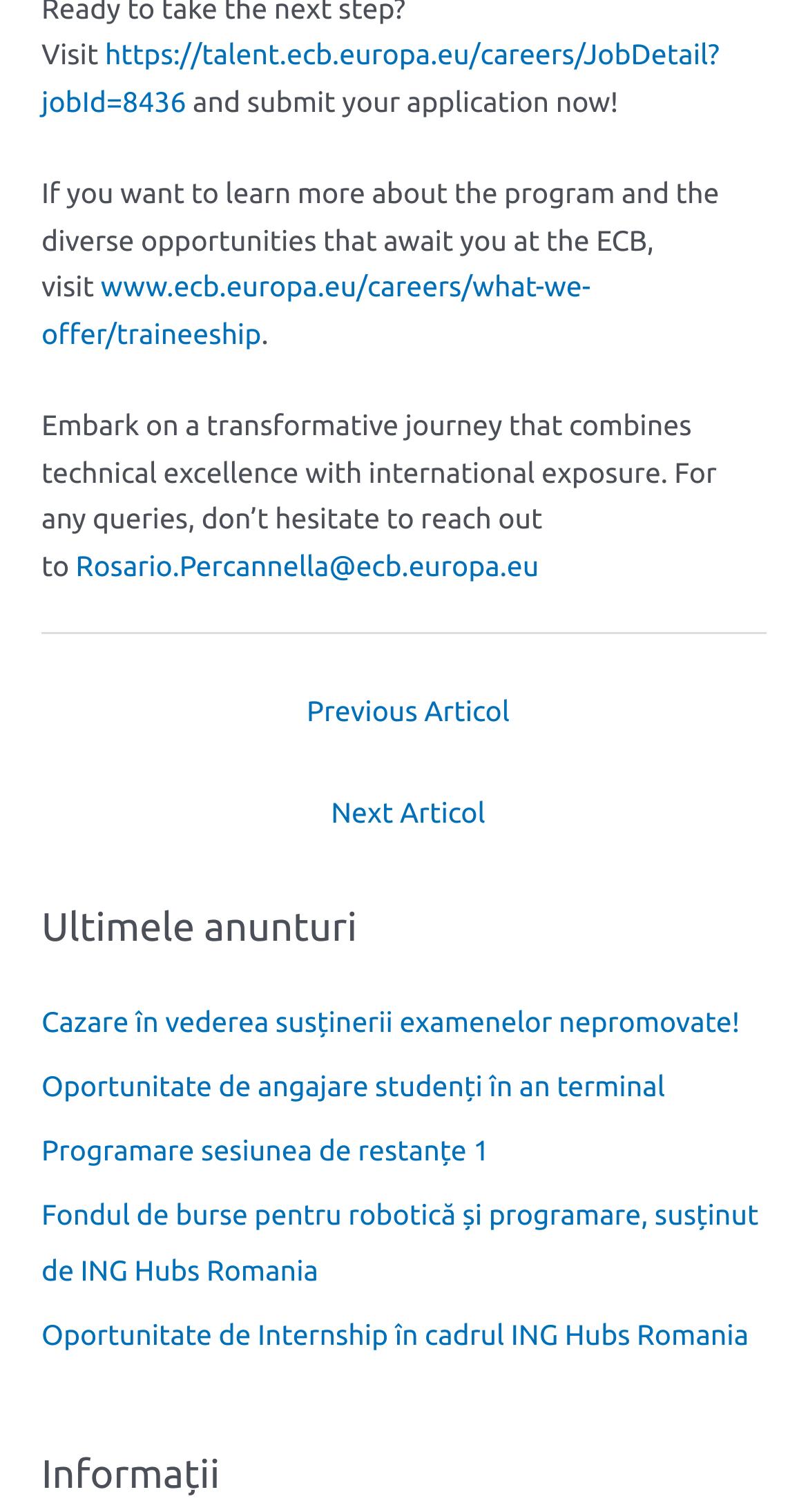Determine the bounding box coordinates in the format (top-left x, top-left y, bottom-right x, bottom-right y). Ensure all values are floating point numbers between 0 and 1. Identify the bounding box of the UI element described by: https://talent.ecb.europa.eu/careers/JobDetail?jobId=8436

[0.051, 0.025, 0.89, 0.078]